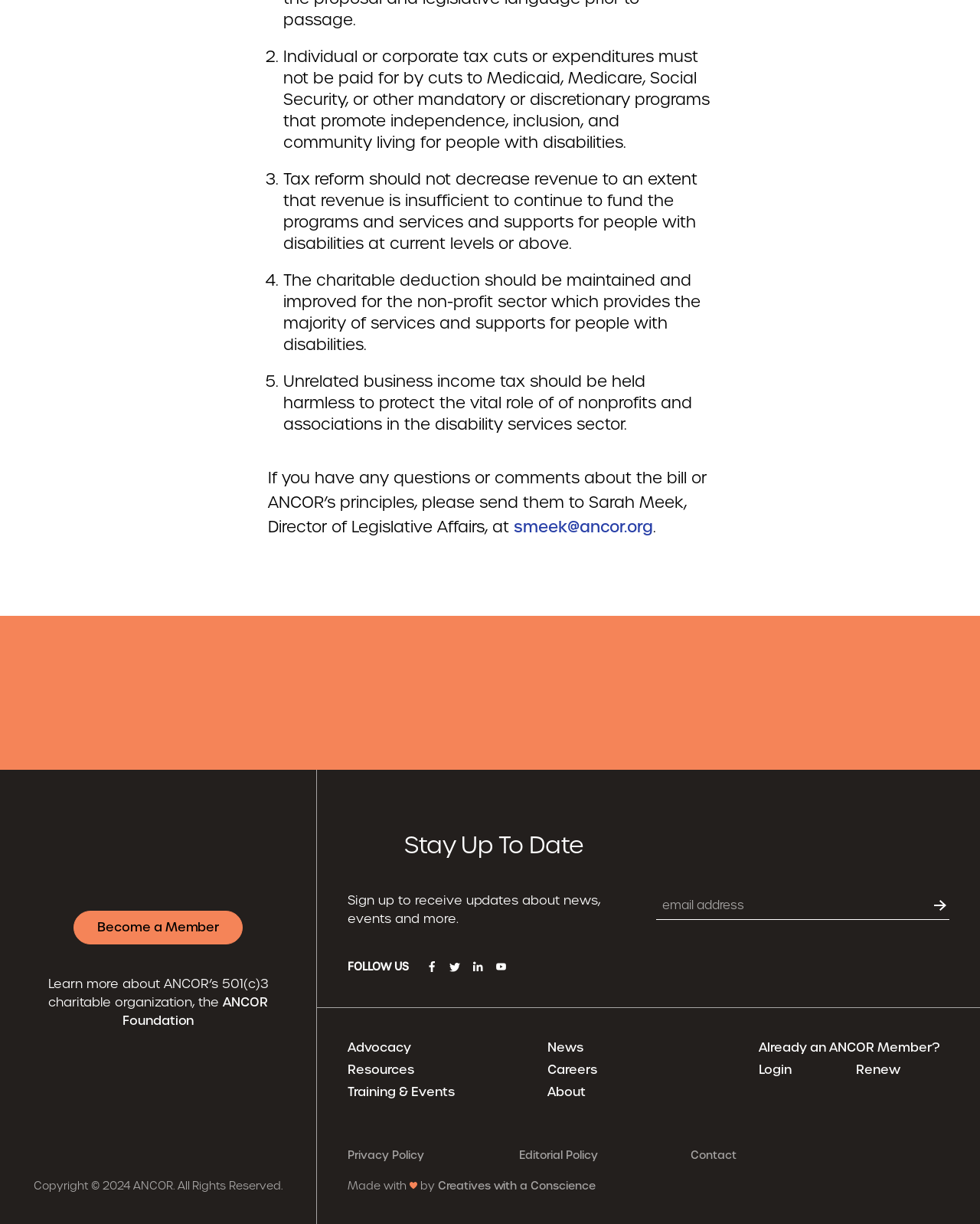What is the name of the foundation associated with ANCOR?
Carefully analyze the image and provide a thorough answer to the question.

The webpage mentions 'Learn more about ANCOR’s 501(c)3 charitable organization, the ANCOR Foundation', indicating that the ANCOR Foundation is a charitable organization associated with ANCOR.